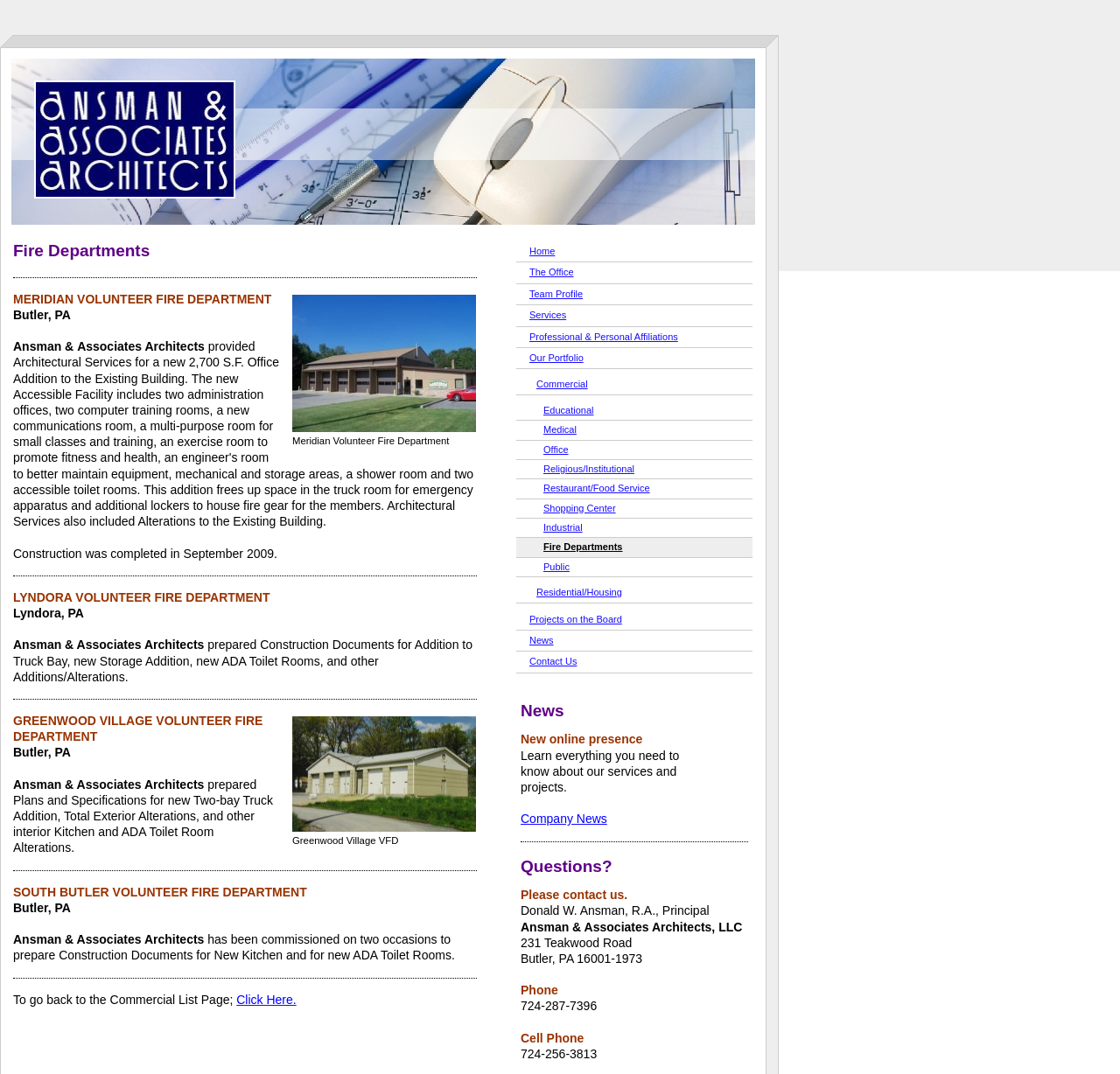Please find the bounding box coordinates of the element that needs to be clicked to perform the following instruction: "View the 'Commercial' projects". The bounding box coordinates should be four float numbers between 0 and 1, represented as [left, top, right, bottom].

[0.461, 0.35, 0.672, 0.368]